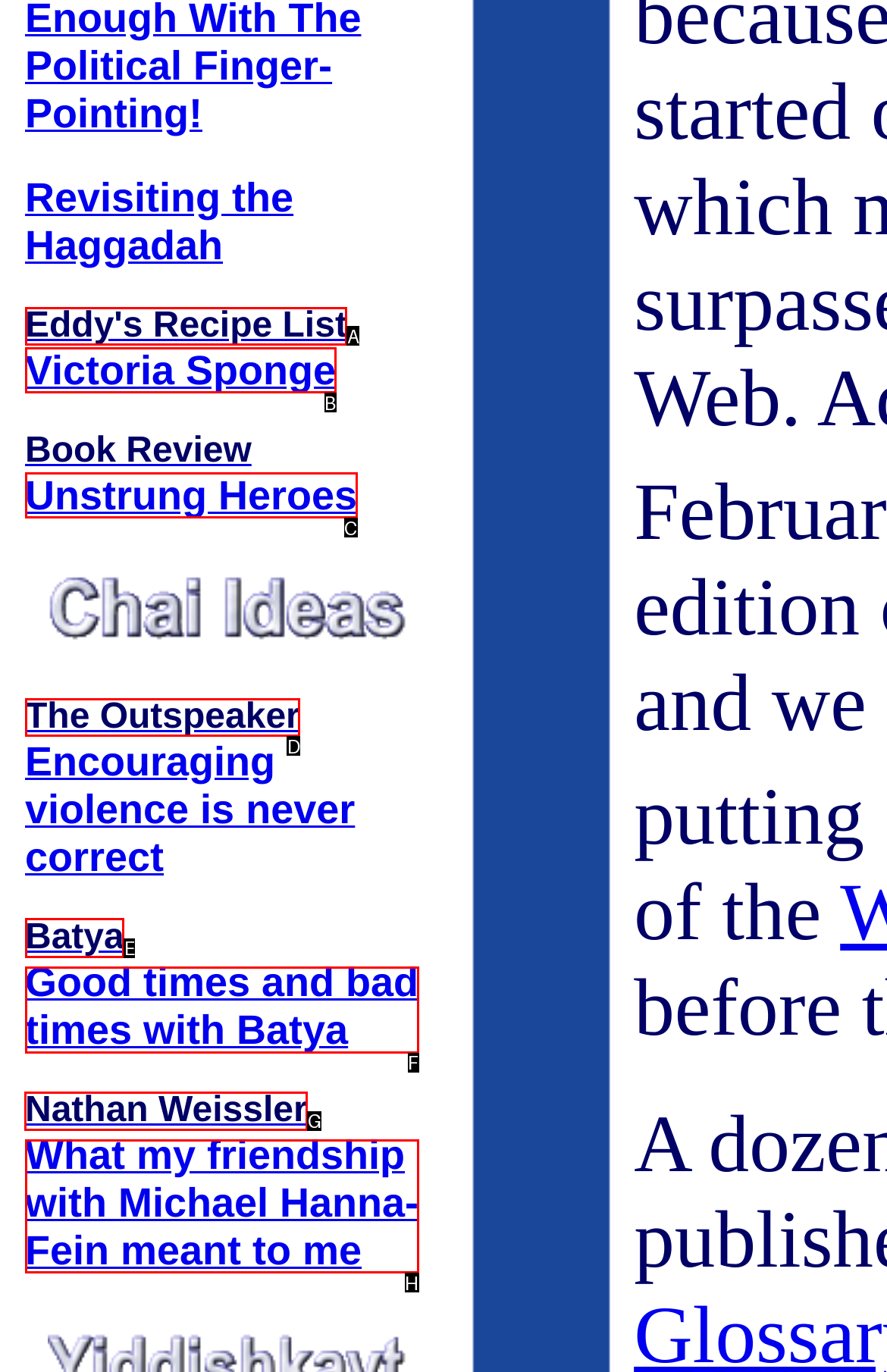For the task: Read the article about Nathan Weissler, specify the letter of the option that should be clicked. Answer with the letter only.

G